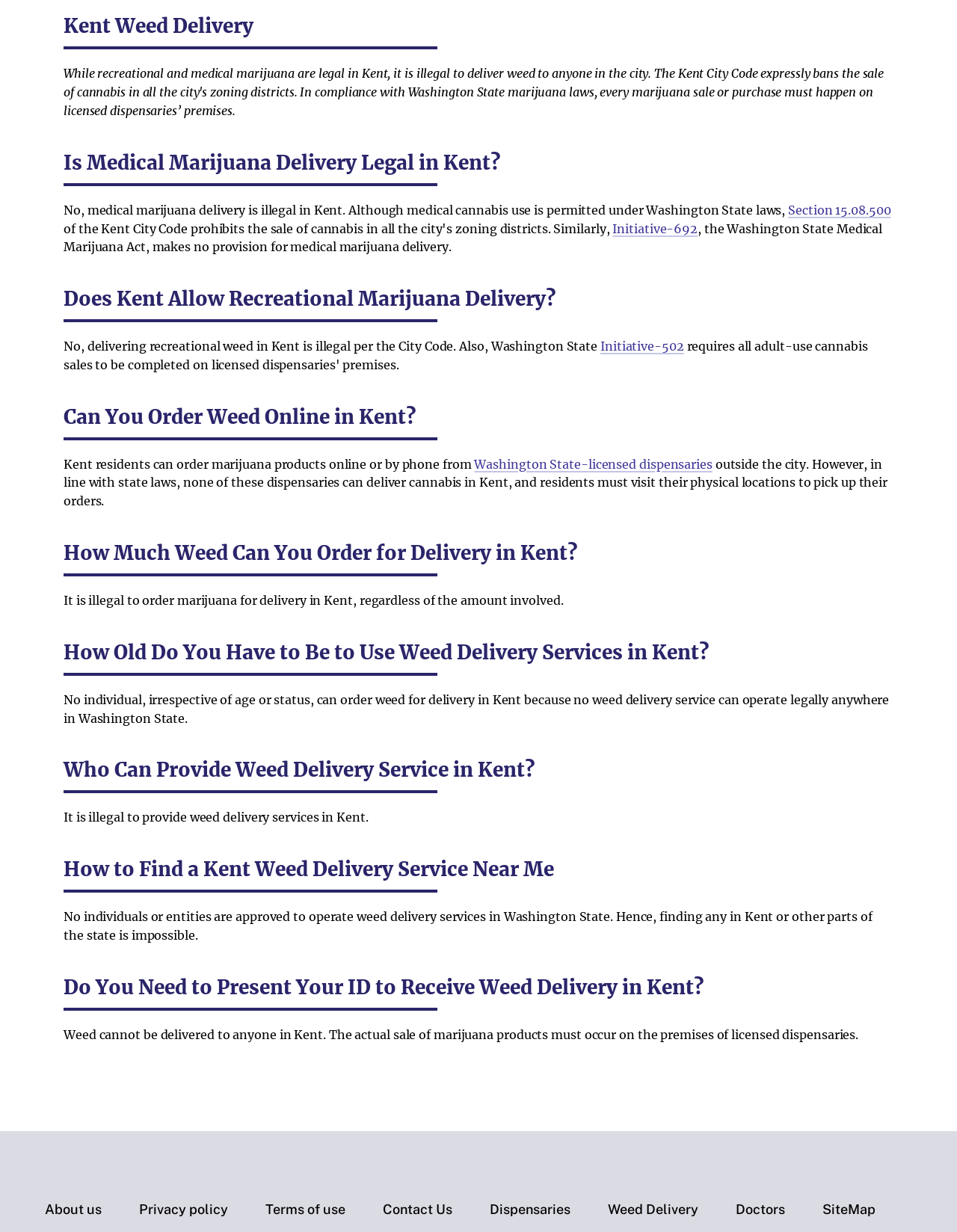What are the hours of operation for Beyond Hello Alexandria Dispensary on Sundays?
Refer to the image and provide a detailed answer to the question.

I found the hours of operation by looking at the text 'Sun' followed by the hours '10:00 AM - 6:00 PM', which indicates the hours of operation for Beyond Hello Alexandria Dispensary on Sundays.